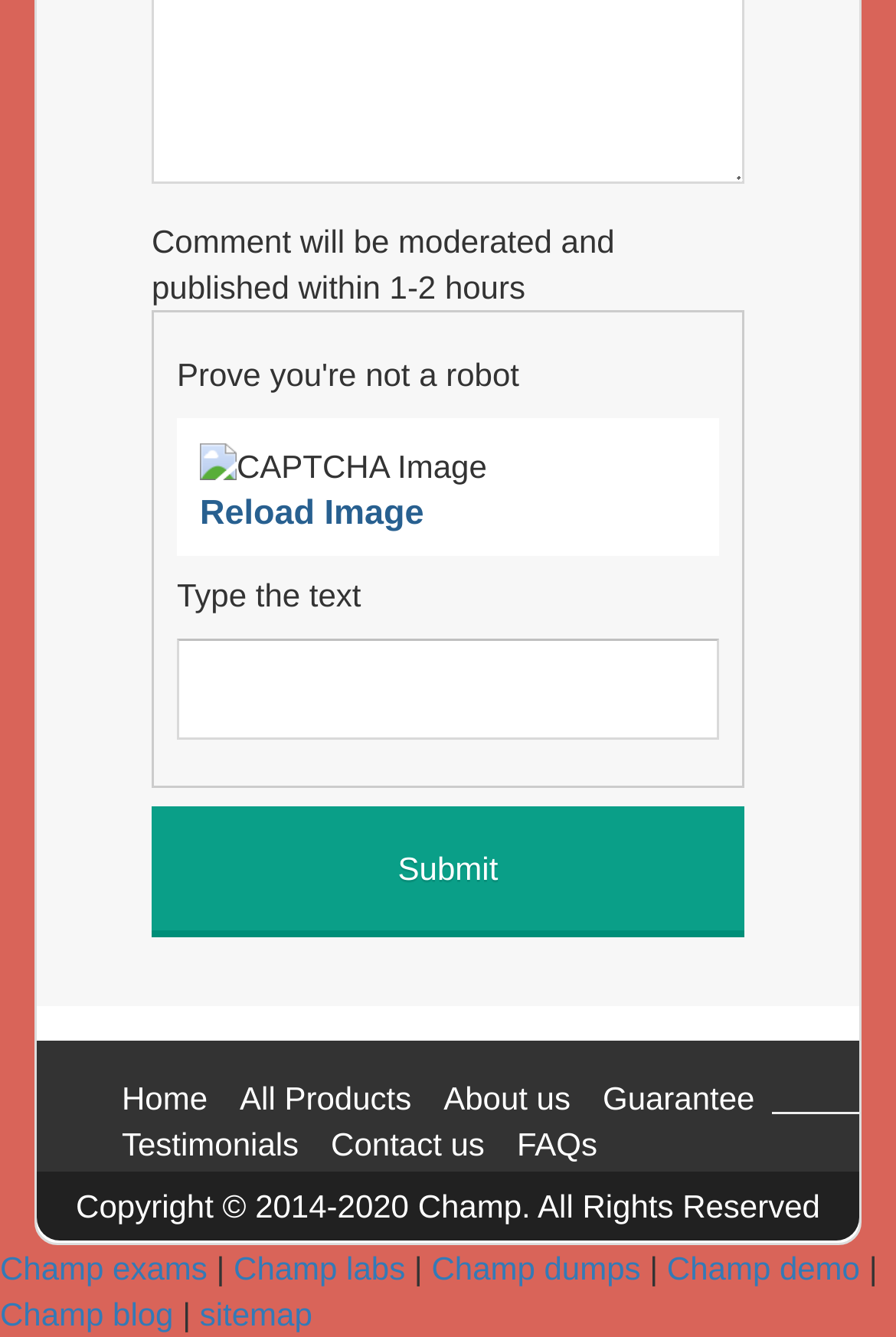What is the function of the 'Reload Image' link?
Provide a detailed and well-explained answer to the question.

The 'Reload Image' link is used to reload the CAPTCHA image, which is necessary if the user is unable to read the current image. This link is placed below the CAPTCHA image.